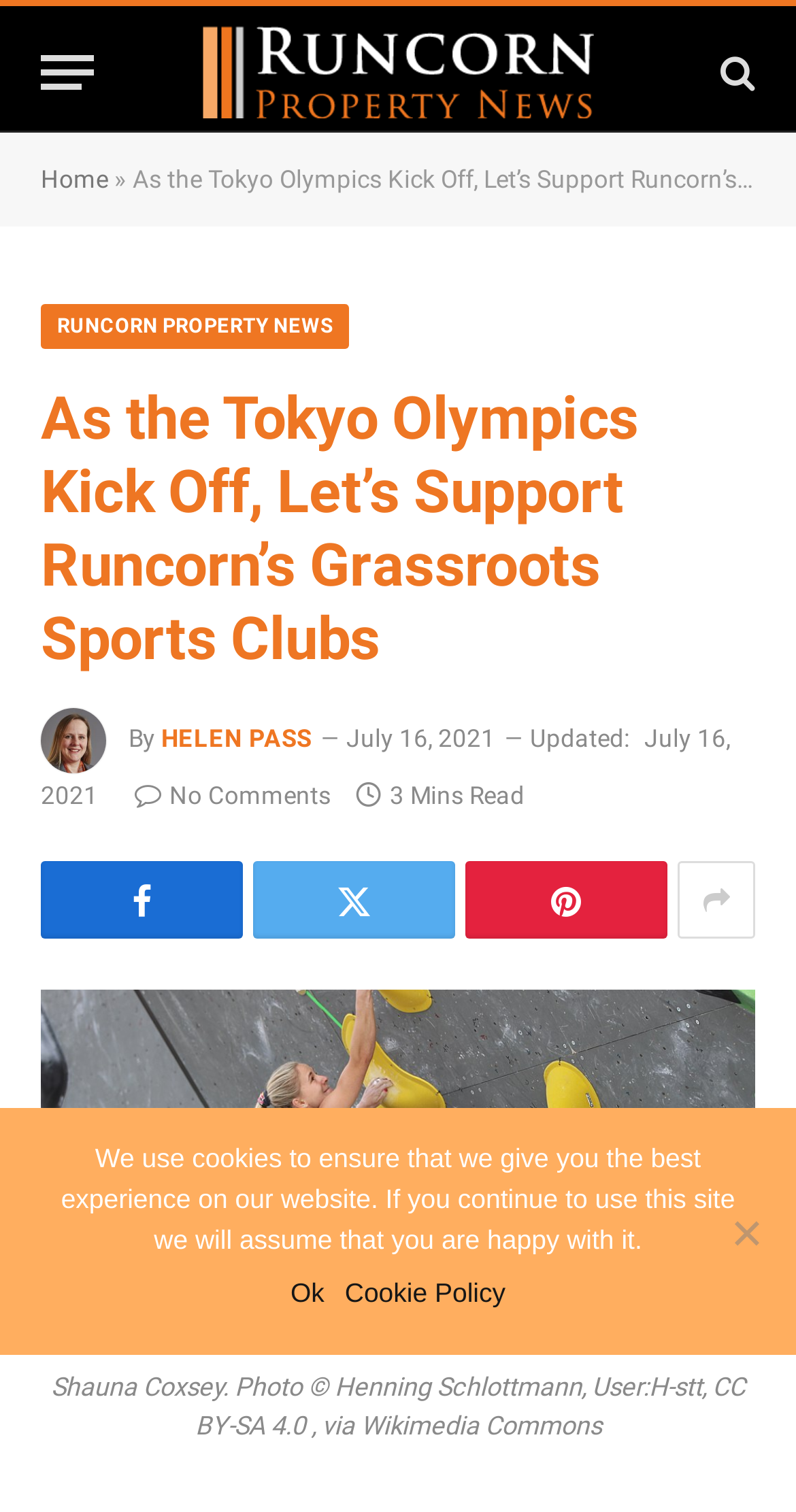Summarize the webpage in an elaborate manner.

This webpage is about supporting grassroots sports clubs in Runcorn, with a focus on the Tokyo Olympics. At the top left, there is a menu button and a link to "Runcorn Property News" with an accompanying image. To the right of these elements, there is a link with a search icon and a link to the "Home" page.

Below these top-level elements, the main content of the page begins with a heading that reads "As the Tokyo Olympics Kick Off, Let’s Support Runcorn’s Grassroots Sports Clubs". This heading is followed by an image of Helen Pass, the author of the article, along with her name and a timestamp indicating that the article was published on July 16, 2021.

The article itself is summarized as a 3-minute read, and there is an indication that there are no comments on the article. Below the author information, there are four social media links. The main content of the article is not explicitly described in the accessibility tree, but it appears to be a discussion of the Tokyo Olympics and the importance of supporting grassroots sports clubs in Runcorn.

There is an image on the page, likely related to the Olympics, with a caption crediting the photographer and indicating that the image is from Wikimedia Commons. At the bottom of the page, there is a cookie notice dialog that informs users about the website's cookie policy and provides options to accept or learn more.